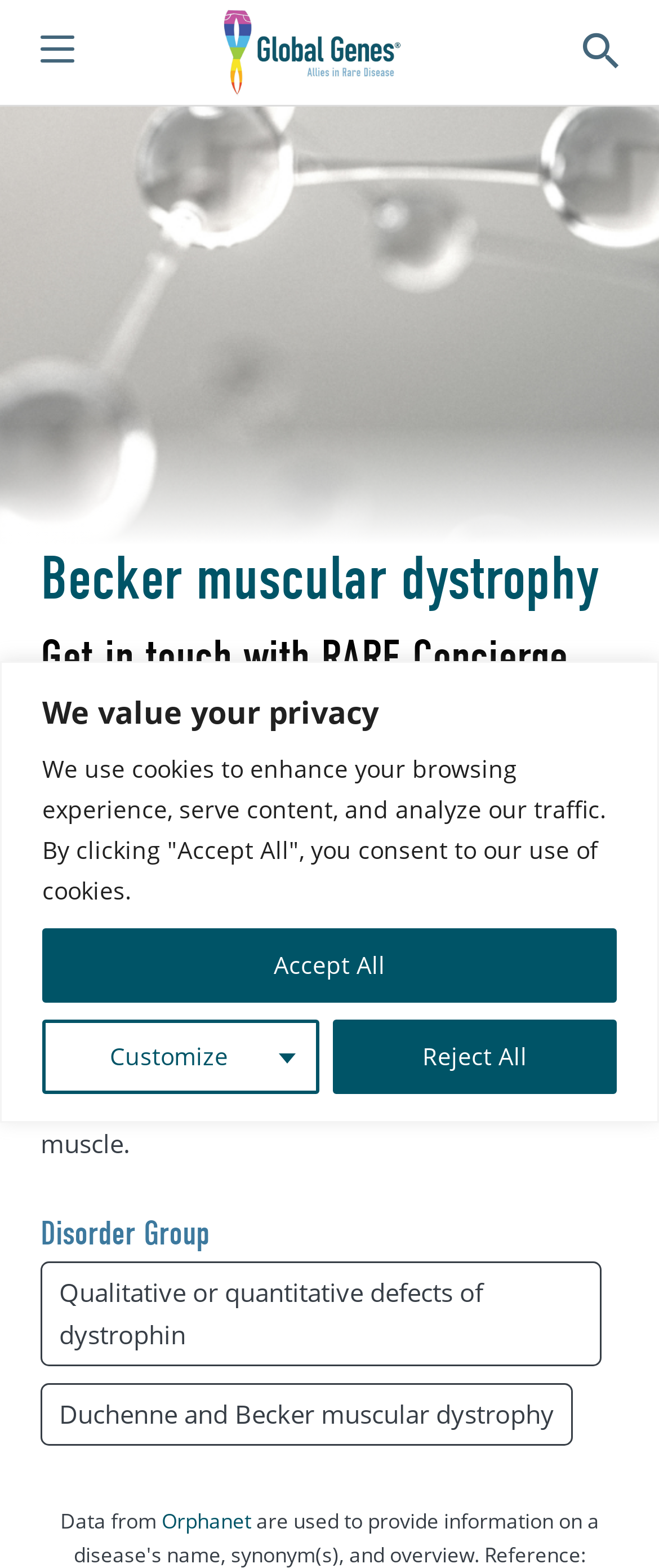Determine the bounding box coordinates of the element that should be clicked to execute the following command: "Learn about Qualitative or quantitative defects of dystrophin".

[0.062, 0.805, 0.913, 0.871]